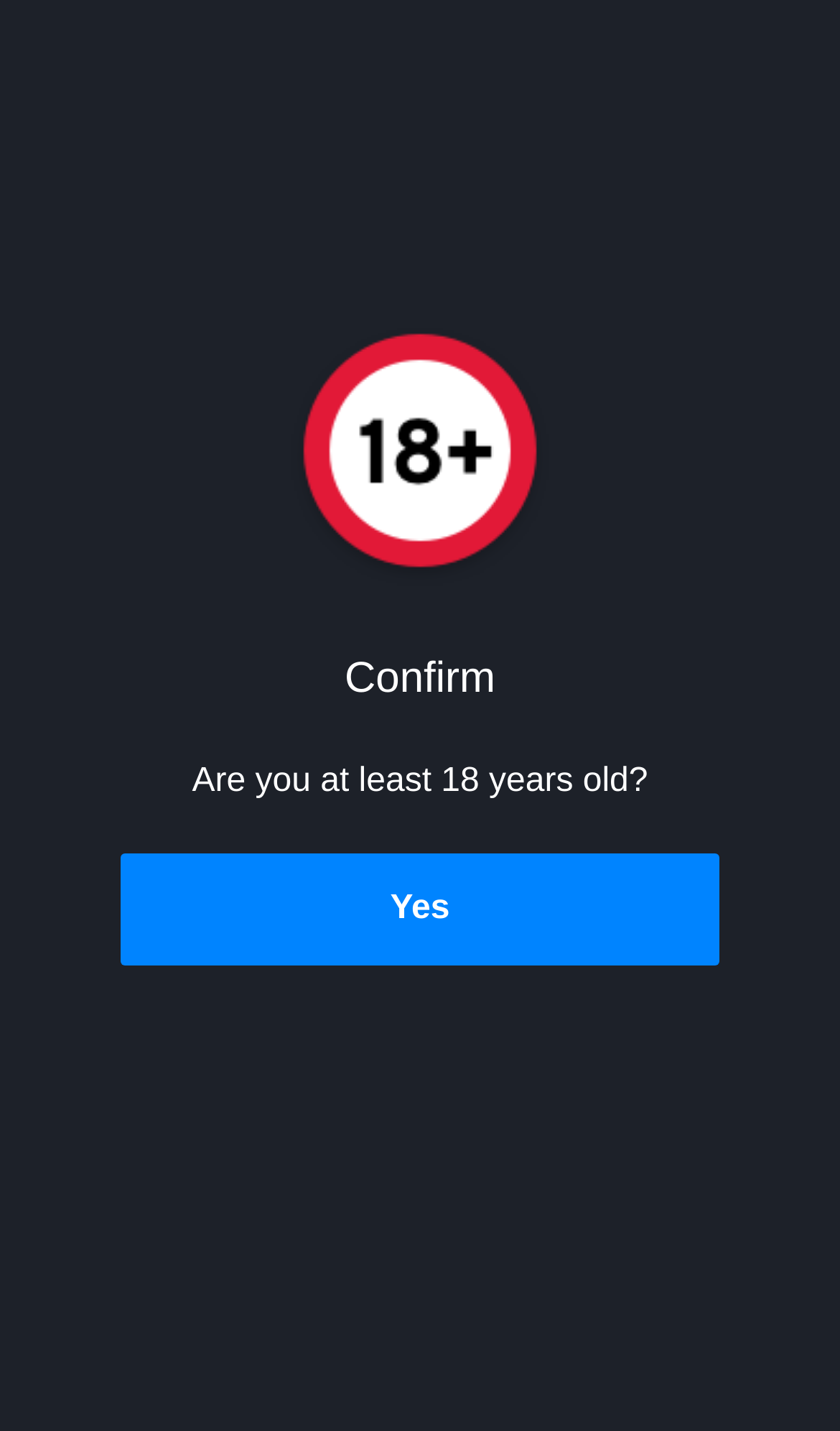Explain the features and main sections of the webpage comprehensively.

The webpage is titled "Confirm" and appears to be a simple page with a clear purpose. At the top, there is a header section that spans the full width of the page. Within this header, there is a prominent heading that reads "Confirm". 

Below the header, there is a question that asks "Are you at least 18 years old?" This question is positioned roughly in the middle of the page, leaving some space above and below it. 

Underneath the question, there is a button labeled "Yes" that takes up most of the page's width. This button is centered horizontally and is positioned near the bottom of the page. There is also an invisible link that spans the entire page, but its purpose is unclear.